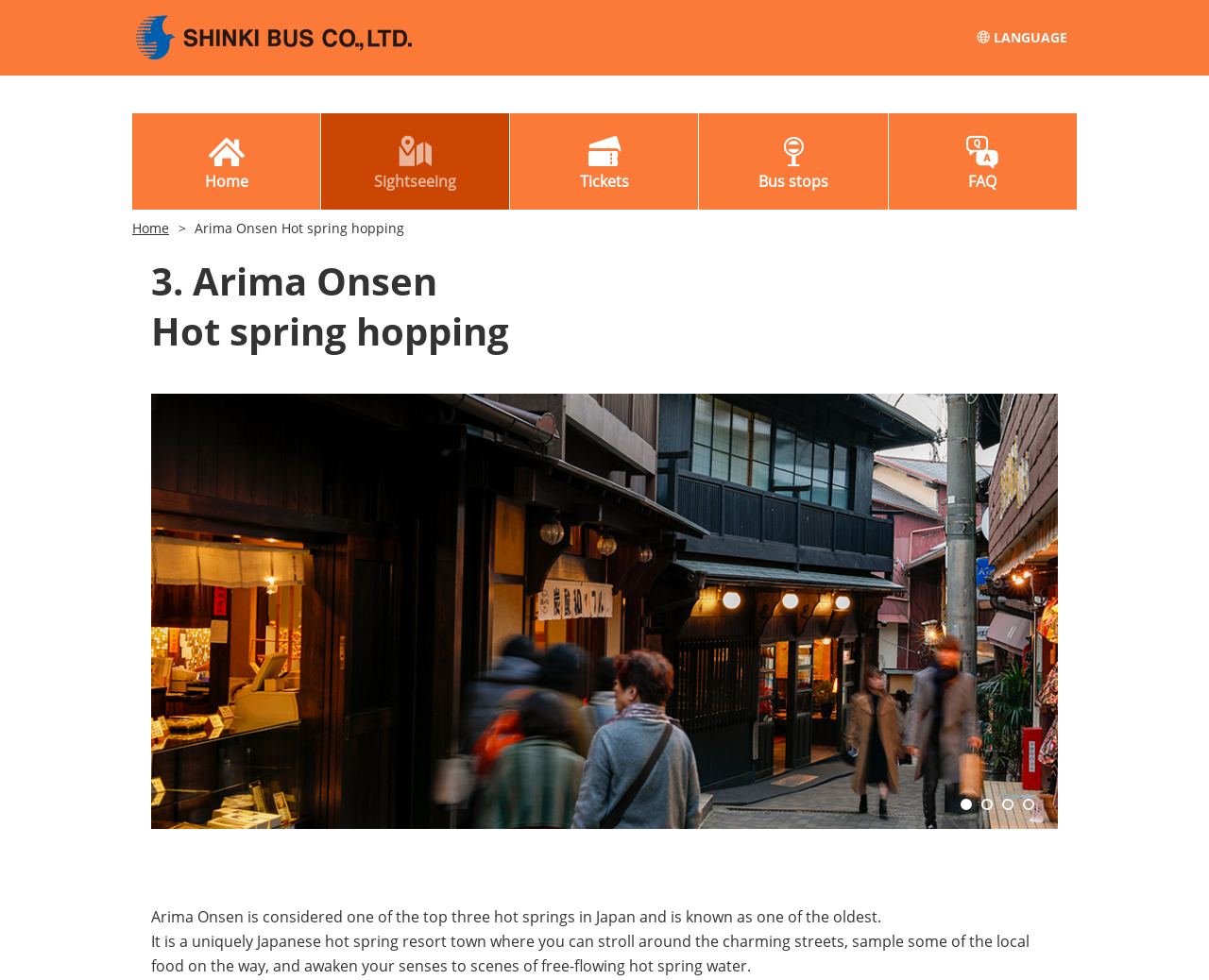How many links are there in the navigation menu?
Using the visual information, answer the question in a single word or phrase.

5